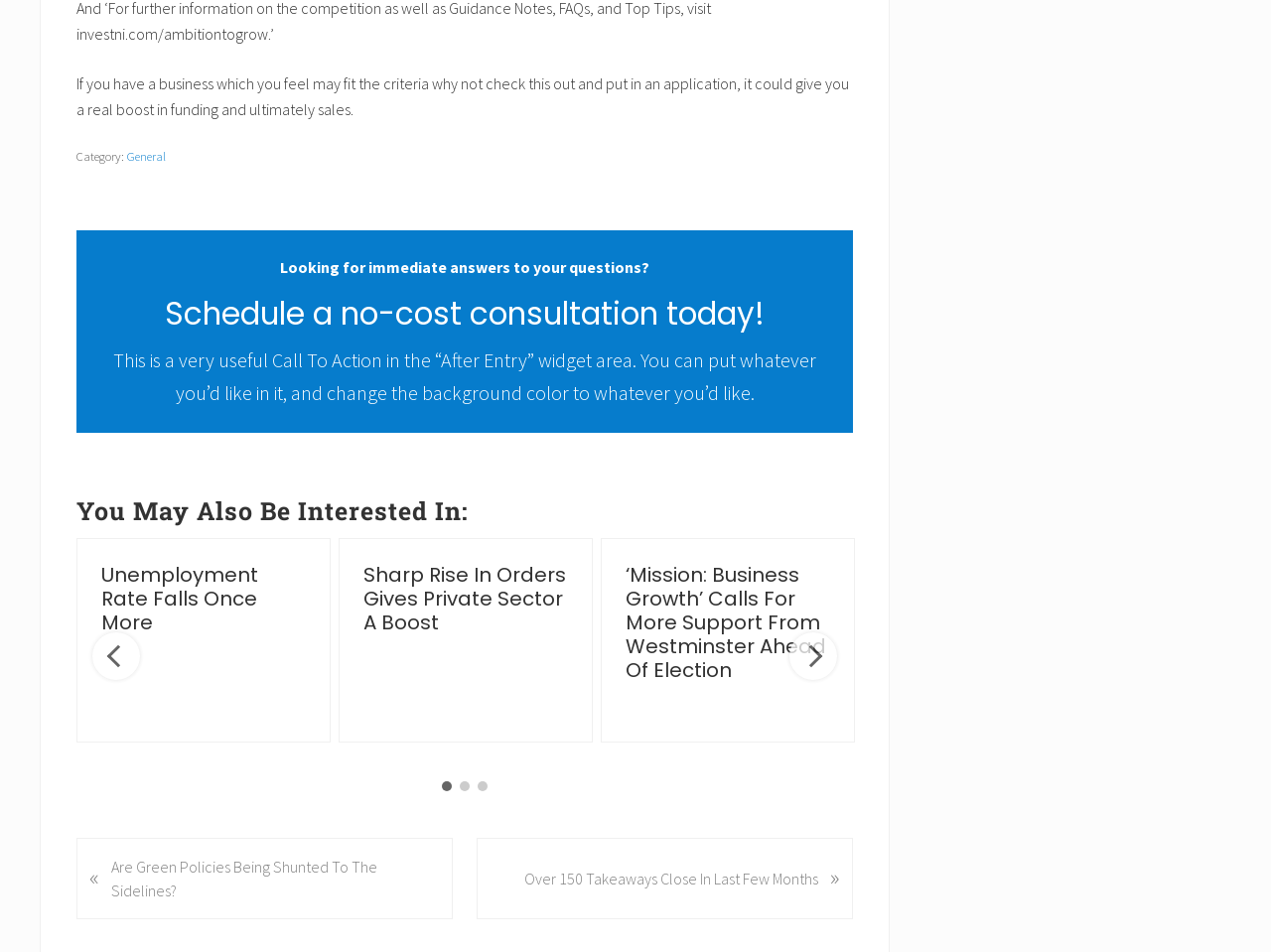What is the purpose of the 'Previous' and 'Next' buttons?
Using the information from the image, answer the question thoroughly.

The purpose of the 'Previous' and 'Next' buttons can be inferred as navigation because they are placed near the tabpanel and seem to be controlling the tabs, allowing the user to navigate between them.